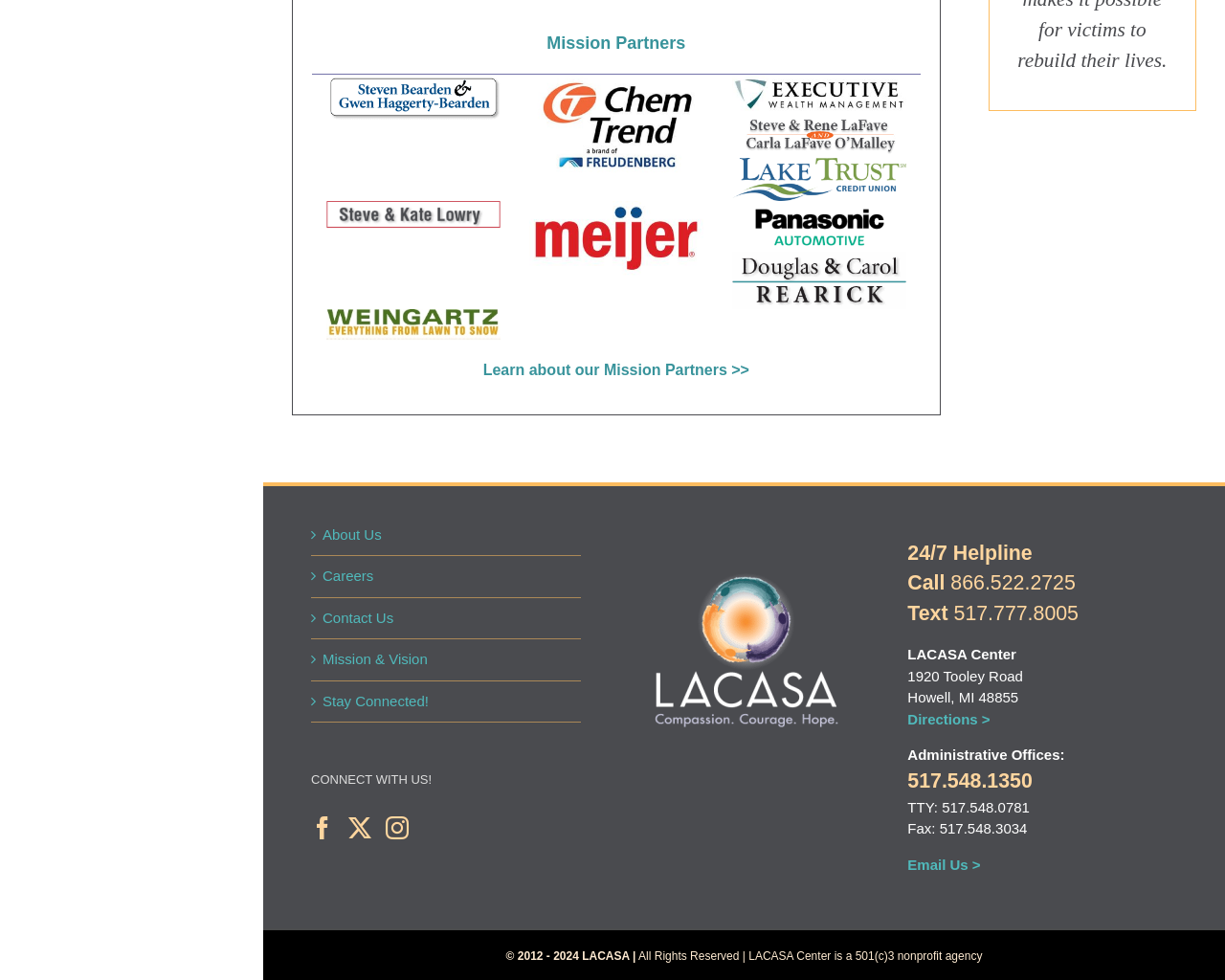Specify the bounding box coordinates for the region that must be clicked to perform the given instruction: "Click on the 'Learn about our Mission Partners >>' link".

[0.394, 0.369, 0.612, 0.386]